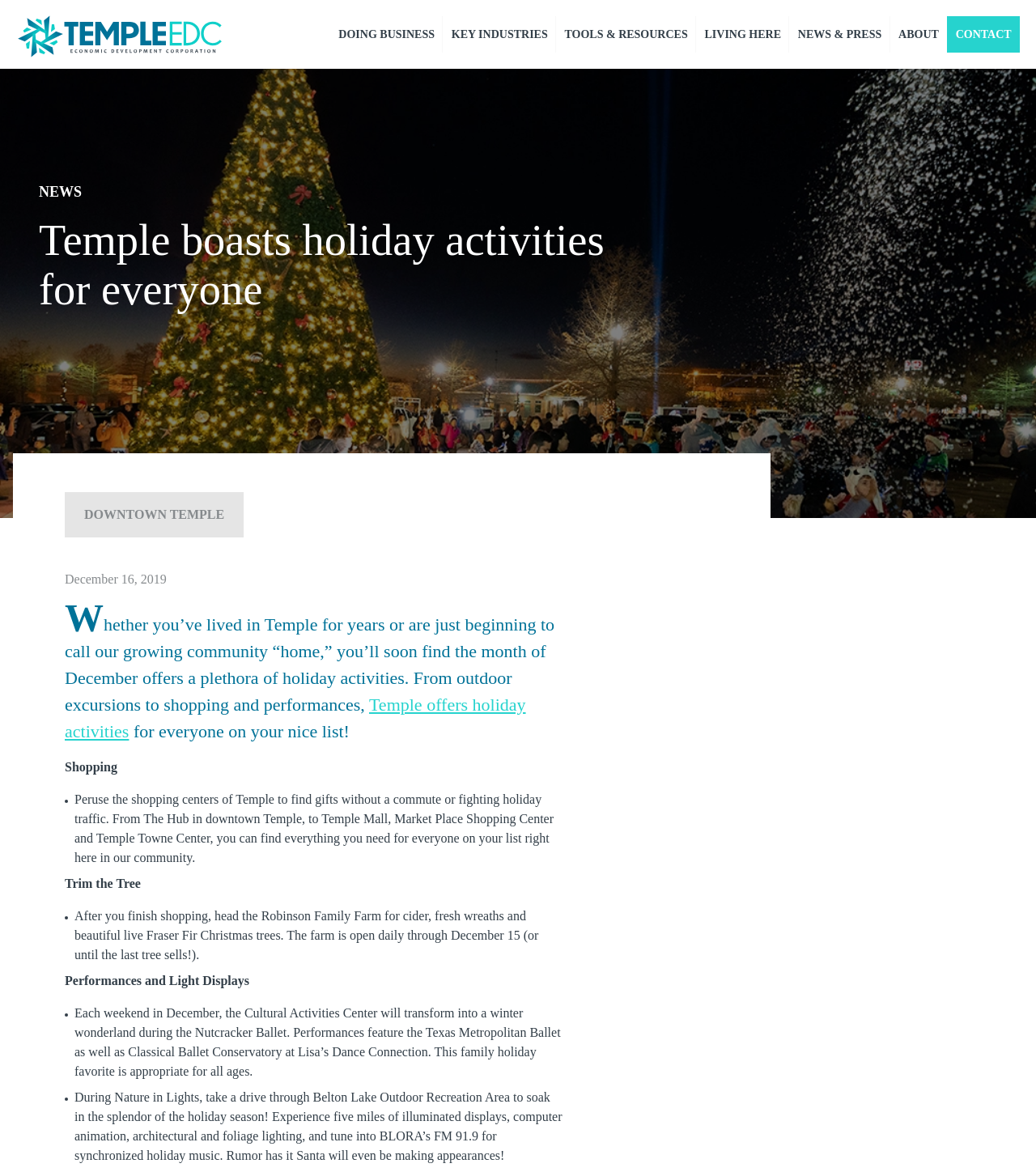Please find the bounding box for the following UI element description. Provide the coordinates in (top-left x, top-left y, bottom-right x, bottom-right y) format, with values between 0 and 1: Temple EDC Logo

[0.016, 0.011, 0.216, 0.047]